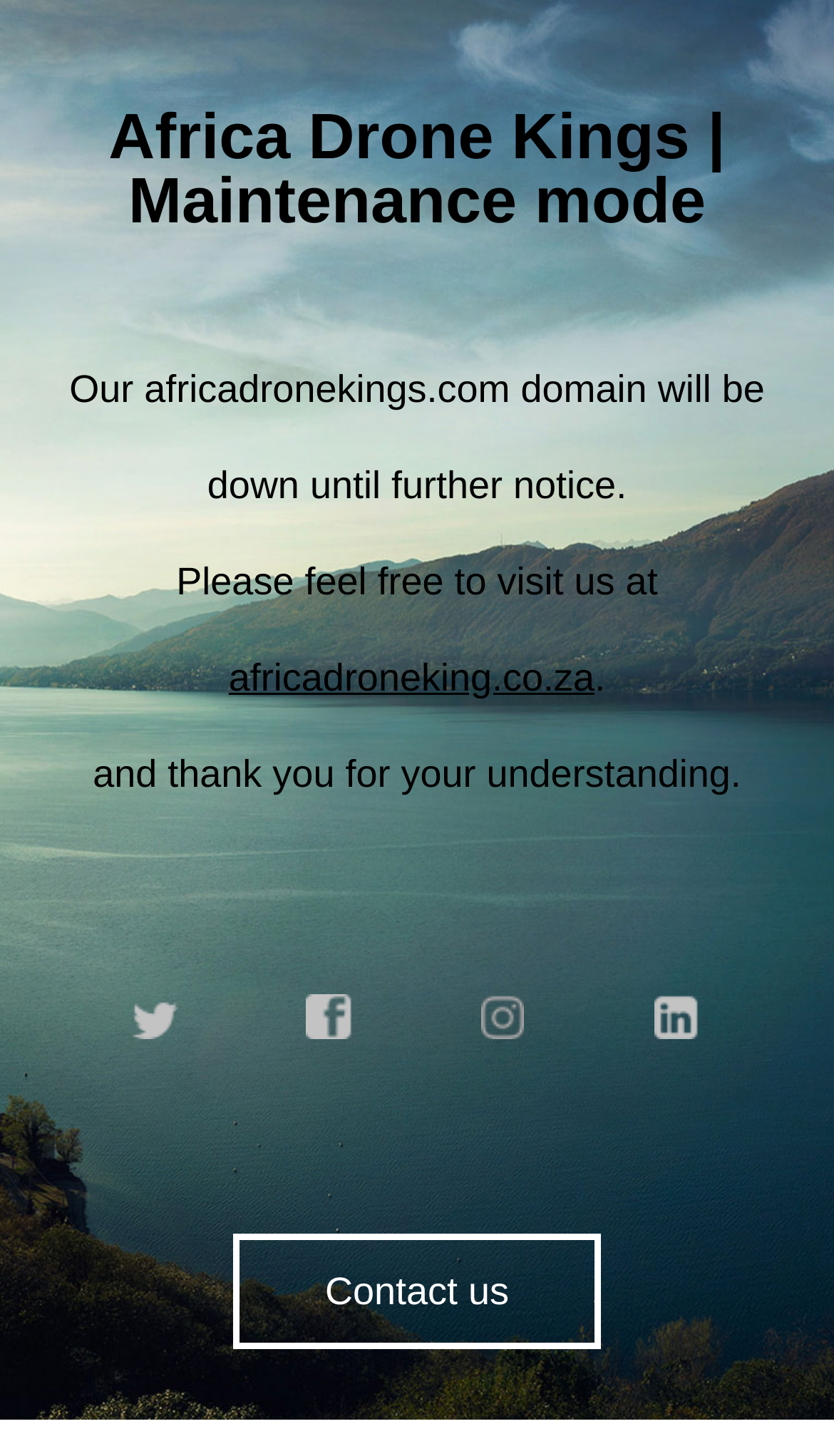What is the purpose of the 'Contact us' link?
From the details in the image, answer the question comprehensively.

The 'Contact us' link is likely intended for users to get in touch with the website or its administrators, possibly to inquire about the maintenance status or other related issues.